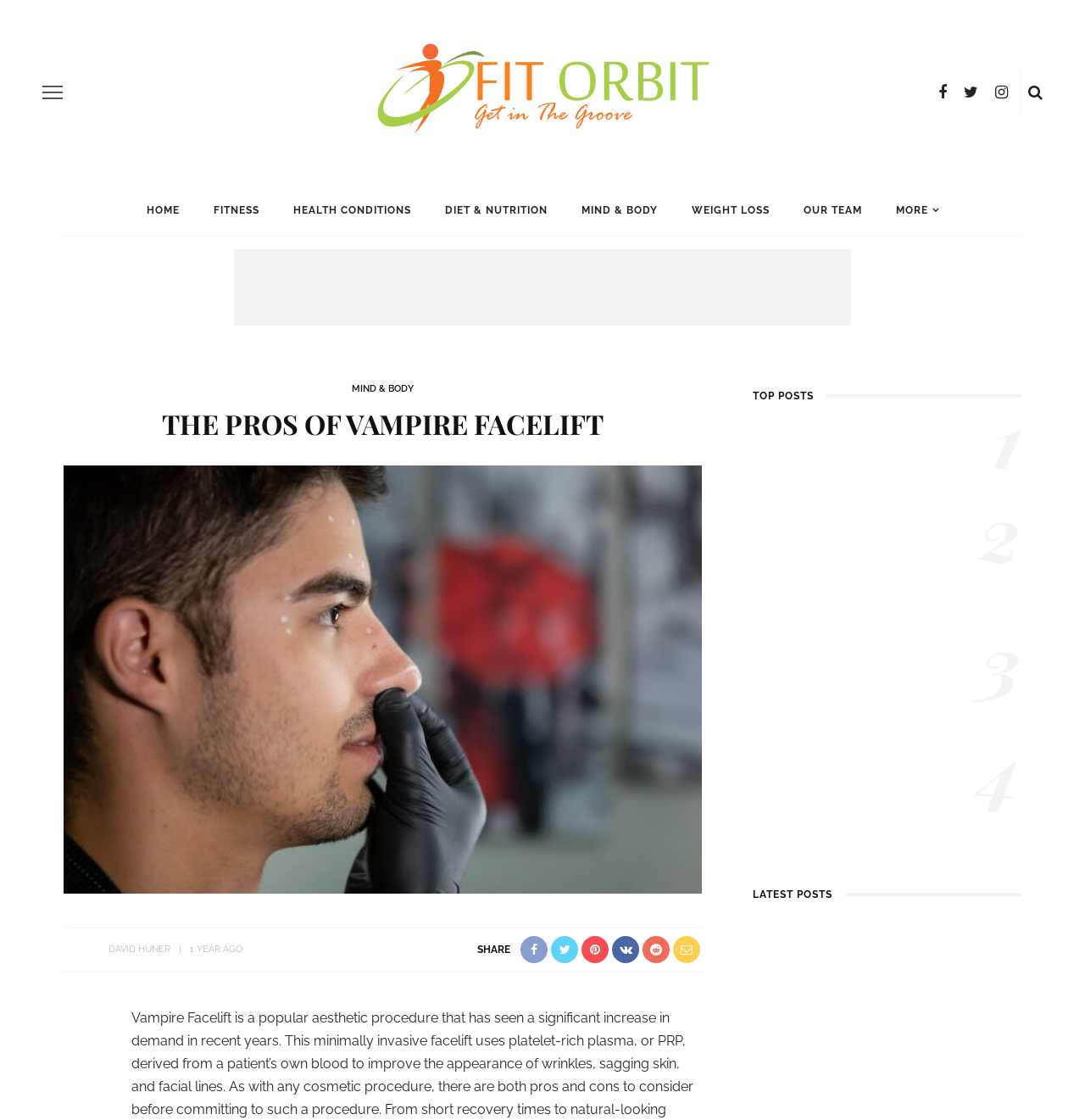What are the categories of articles on this website?
Answer with a single word or phrase by referring to the visual content.

HOME, FITNESS, HEALTH CONDITIONS, etc.